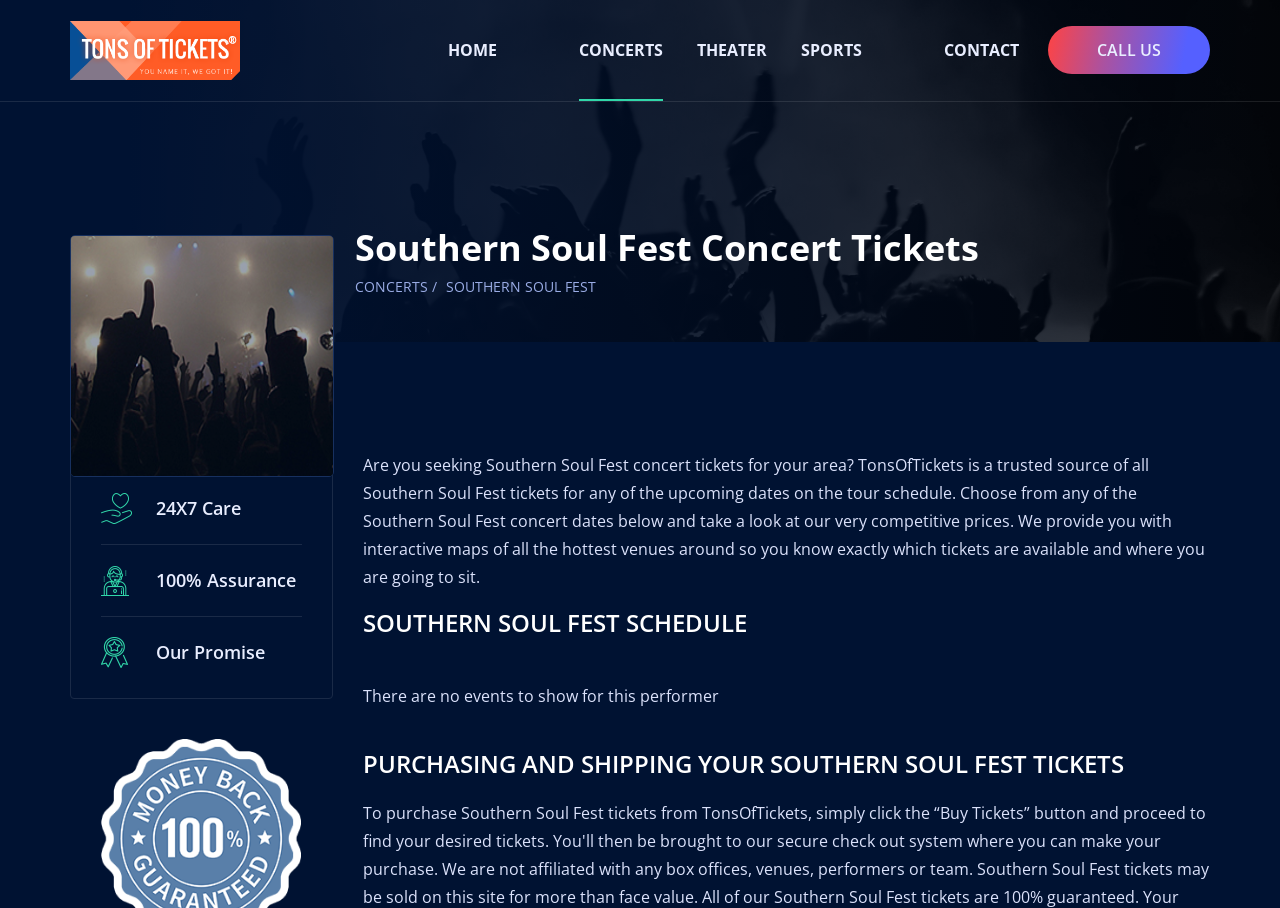Please determine the bounding box coordinates of the element to click in order to execute the following instruction: "click the logo". The coordinates should be four float numbers between 0 and 1, specified as [left, top, right, bottom].

[0.055, 0.023, 0.188, 0.088]